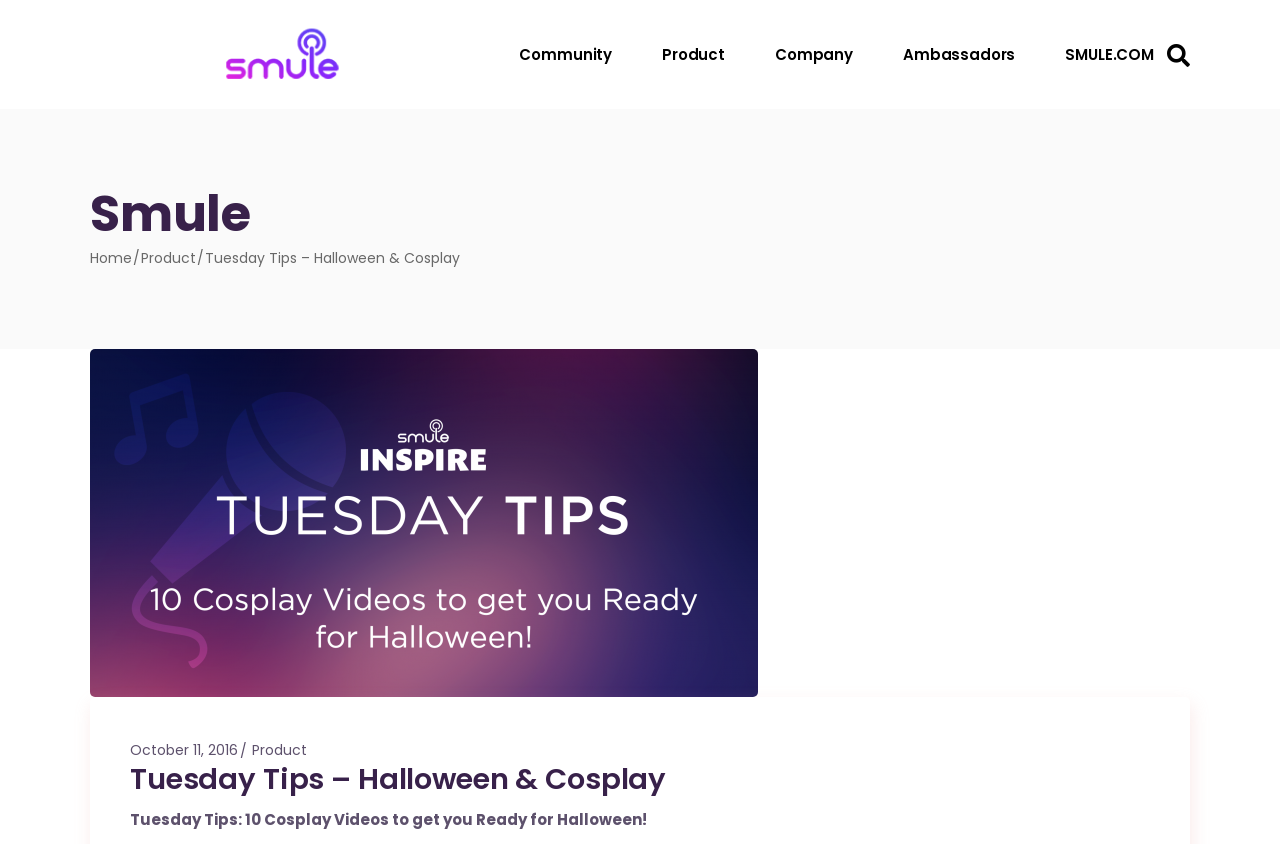What is the date of the article?
Using the visual information, reply with a single word or short phrase.

October 11, 2016